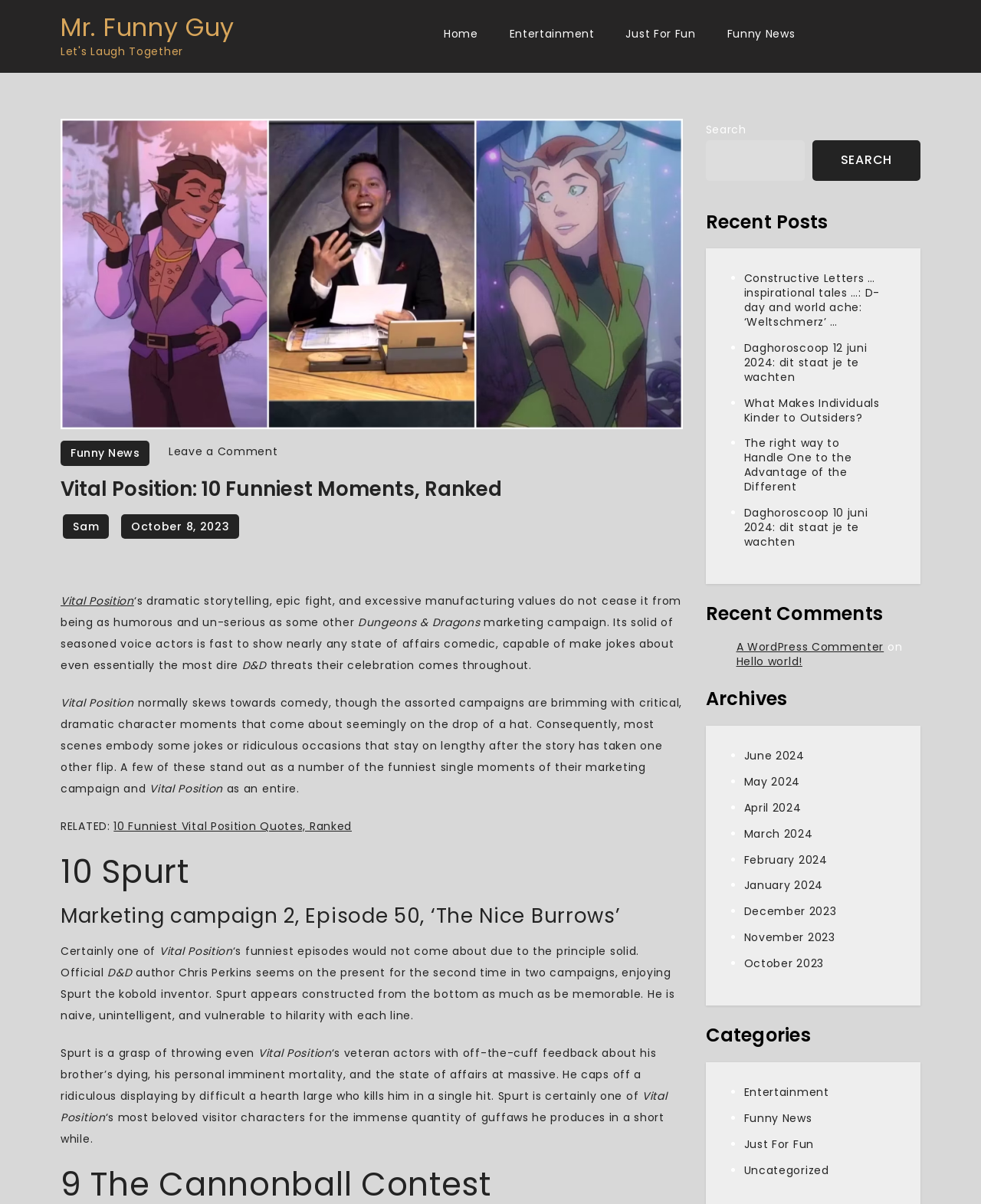What is the category of the article?
Please ensure your answer to the question is detailed and covers all necessary aspects.

The article is categorized under 'Entertainment' as it discusses a Dungeons & Dragons campaign and its humorous moments, indicating that the article is meant to entertain readers.